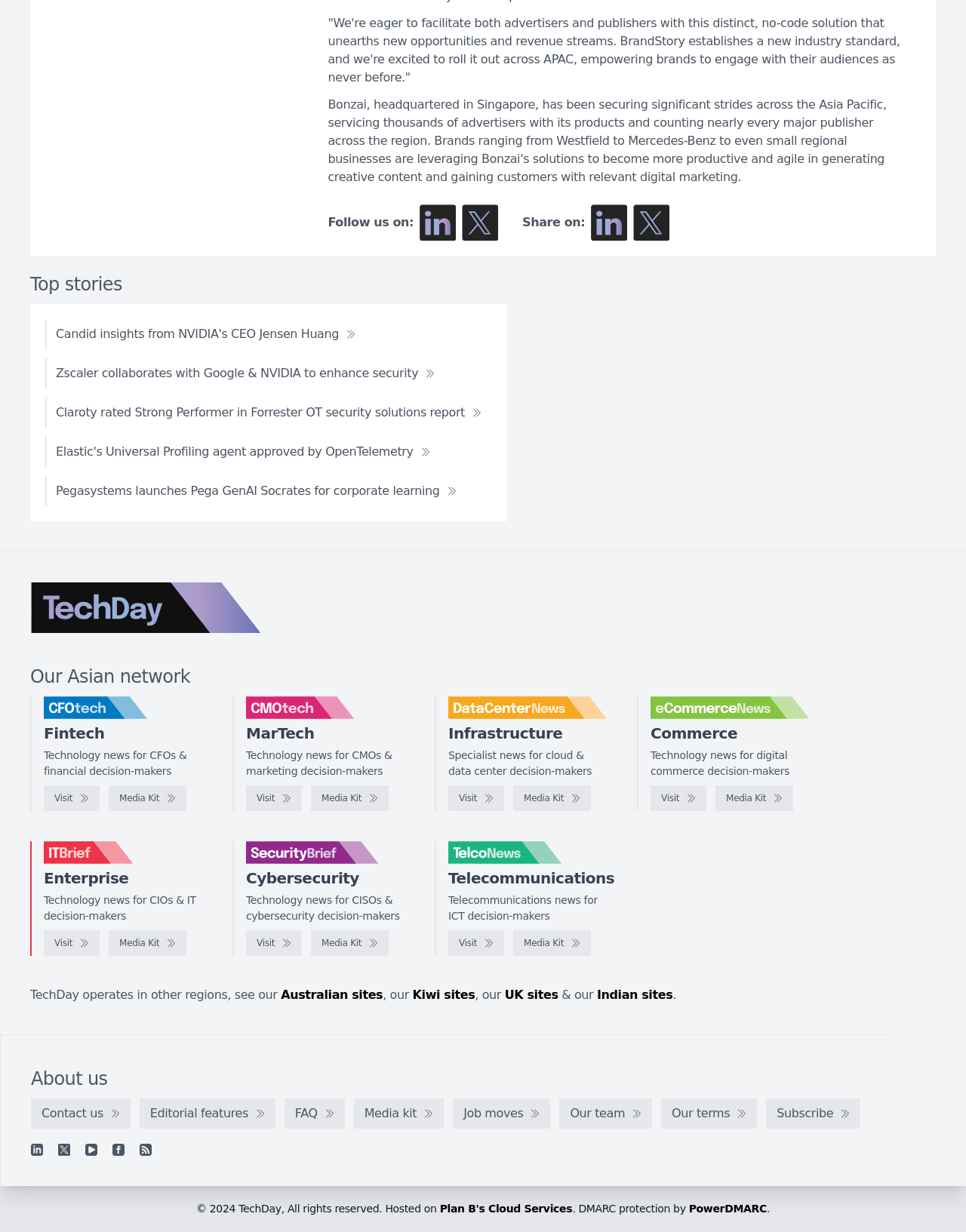Answer the question briefly using a single word or phrase: 
What is the purpose of the 'Visit' links on this webpage?

To visit related websites